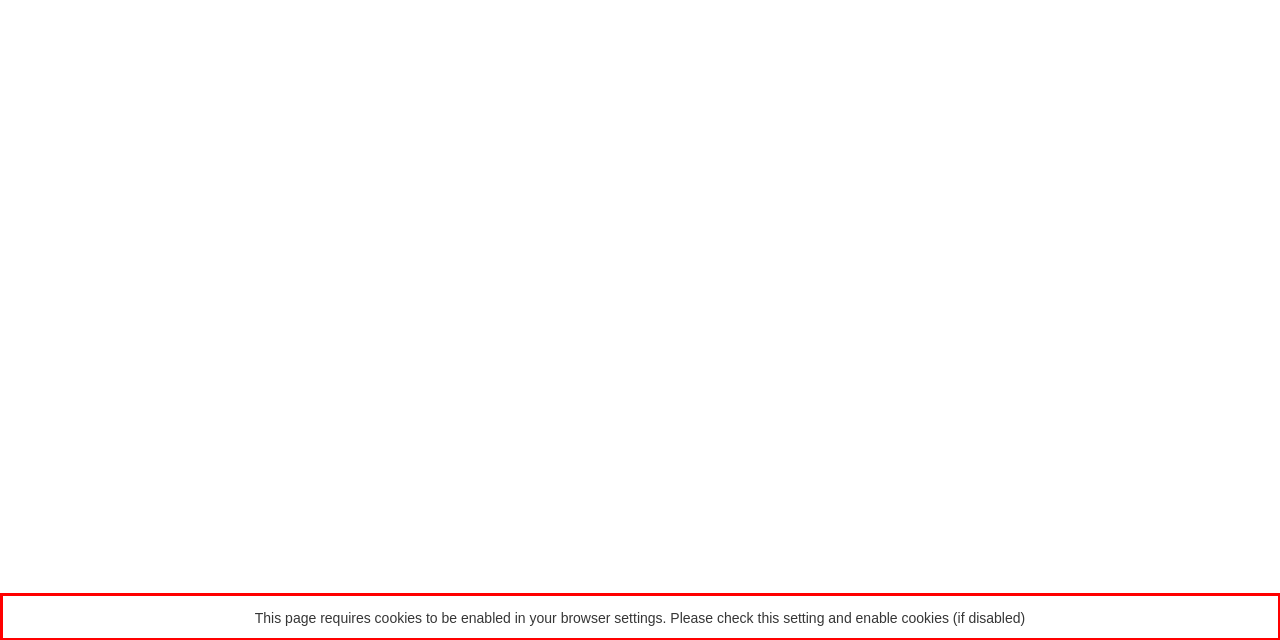You have a screenshot of a webpage, and there is a red bounding box around a UI element. Utilize OCR to extract the text within this red bounding box.

This page requires cookies to be enabled in your browser settings. Please check this setting and enable cookies (if disabled)